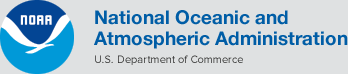What is the name of the agency displayed below the logo?
Kindly give a detailed and elaborate answer to the question.

The agency's name is prominently displayed in bold, blue lettering below the logo, which is the National Oceanic and Atmospheric Administration (NOAA), an agency of the U.S. Department of Commerce.